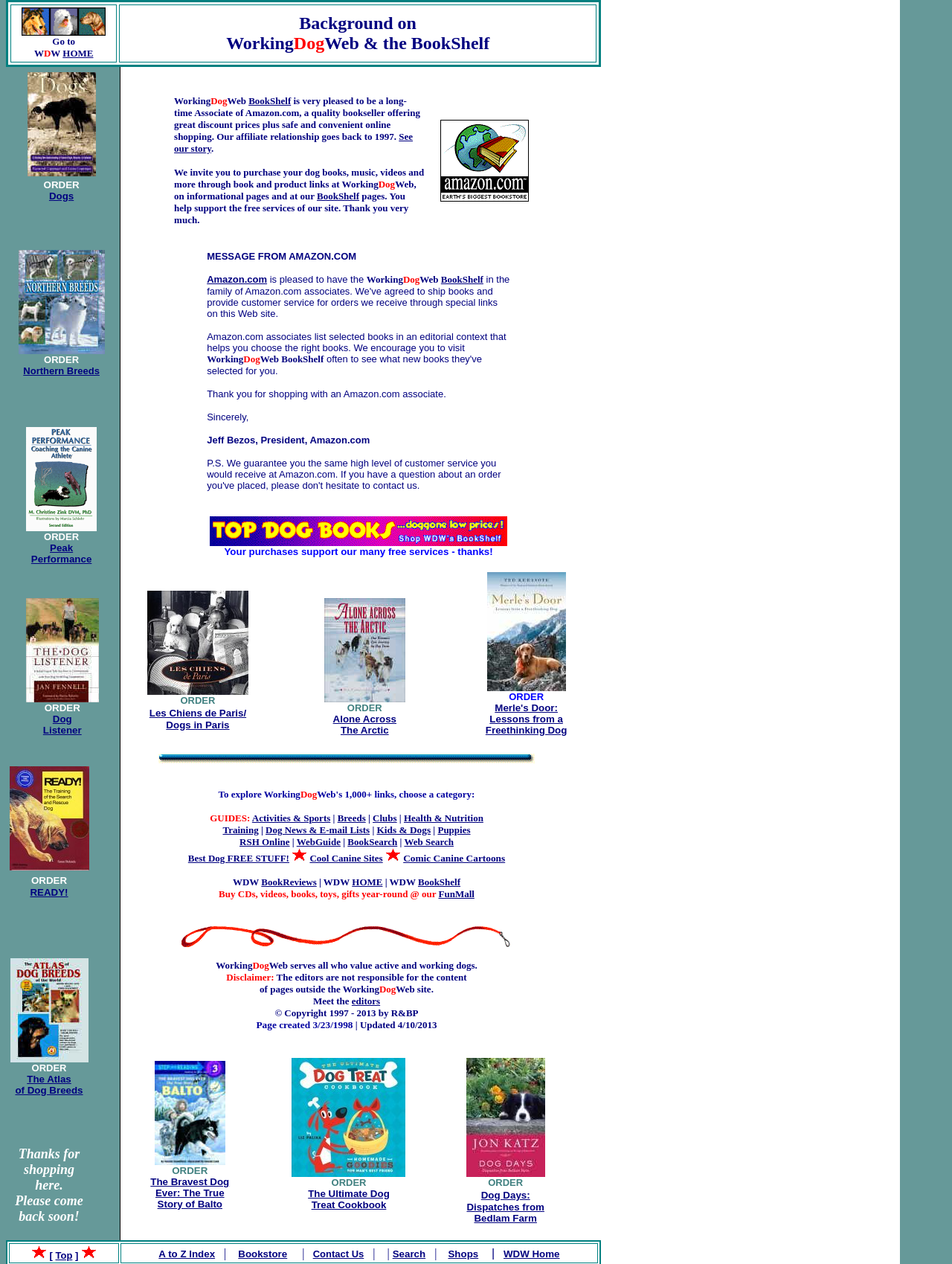Identify the bounding box coordinates for the region of the element that should be clicked to carry out the instruction: "Click the link to order Dogs". The bounding box coordinates should be four float numbers between 0 and 1, i.e., [left, top, right, bottom].

[0.052, 0.149, 0.078, 0.16]